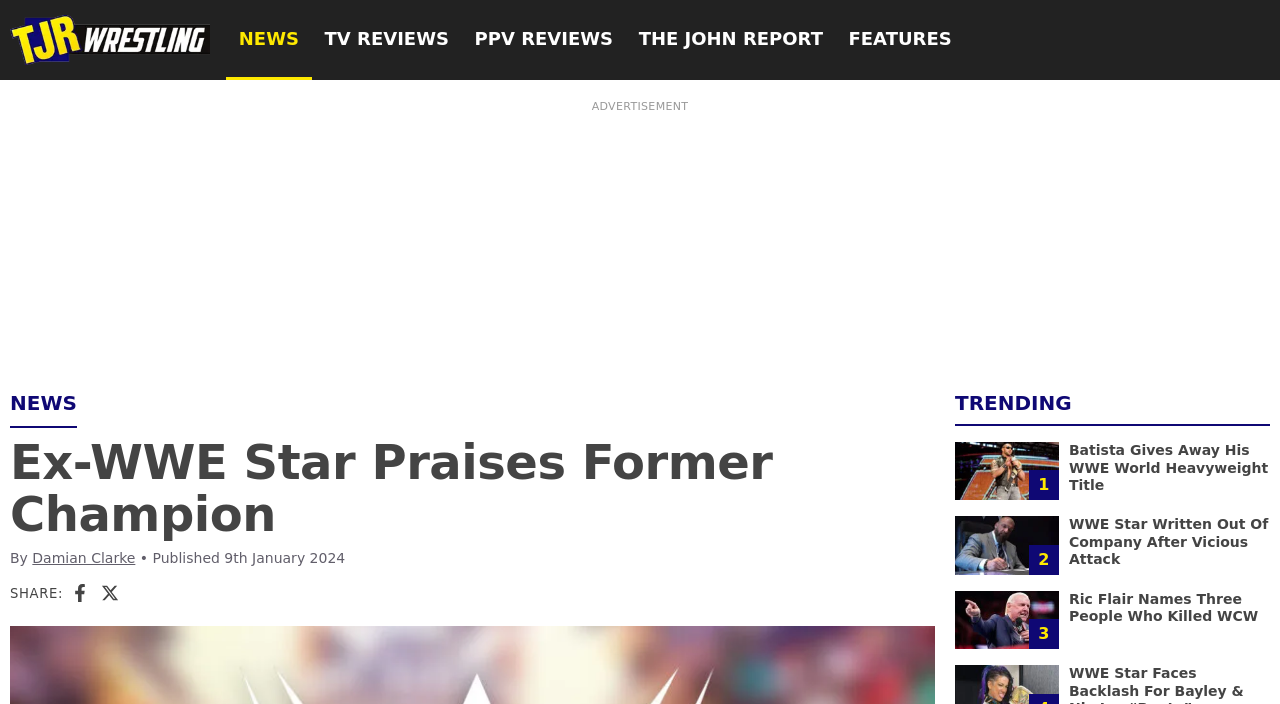Please identify the bounding box coordinates of the clickable area that will allow you to execute the instruction: "Share the article on Facebook".

[0.056, 0.828, 0.07, 0.855]